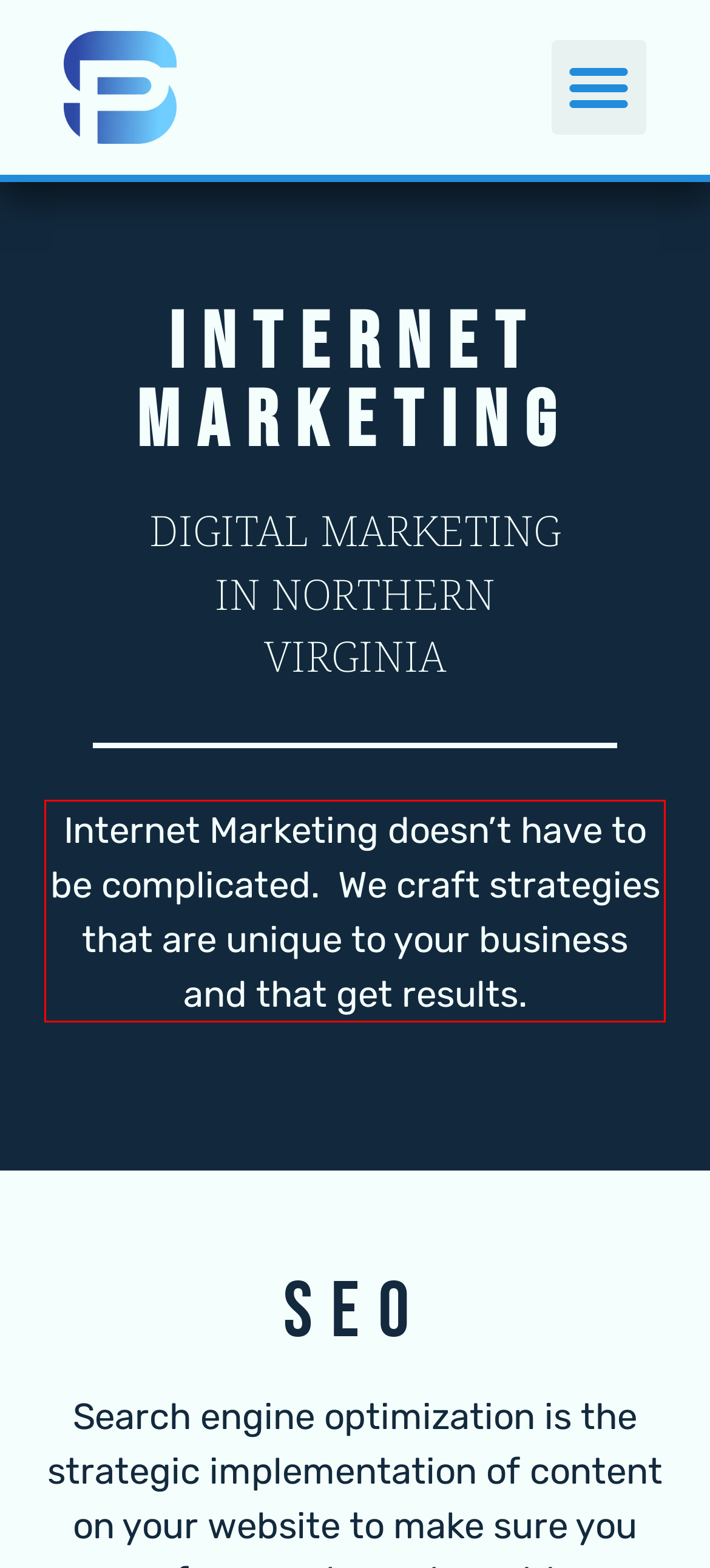You have a webpage screenshot with a red rectangle surrounding a UI element. Extract the text content from within this red bounding box.

Internet Marketing doesn’t have to be complicated. We craft strategies that are unique to your business and that get results.